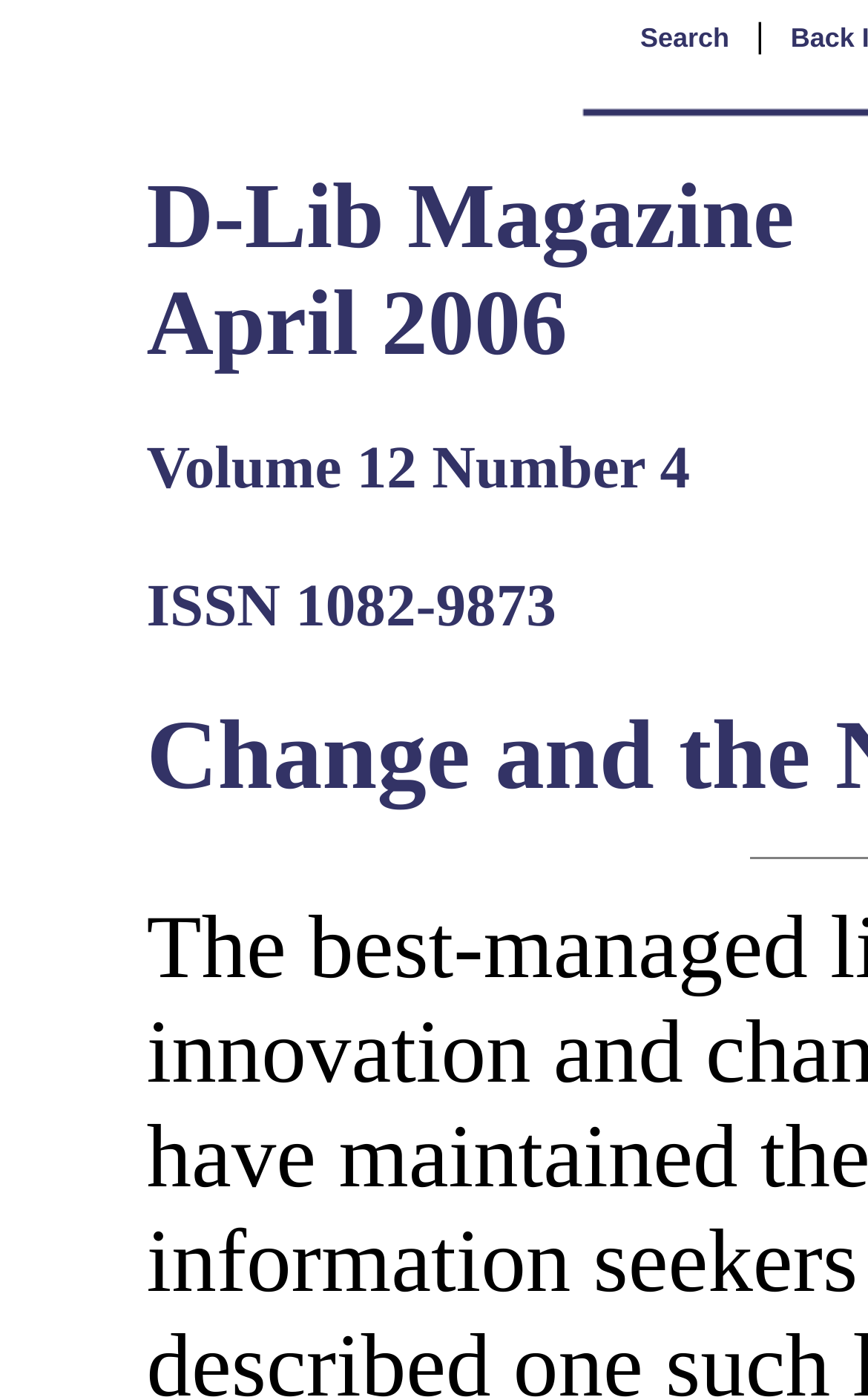Provide the bounding box coordinates, formatted as (top-left x, top-left y, bottom-right x, bottom-right y), with all values being floating point numbers between 0 and 1. Identify the bounding box of the UI element that matches the description: D-Lib Magazine

[0.072, 0.119, 0.858, 0.198]